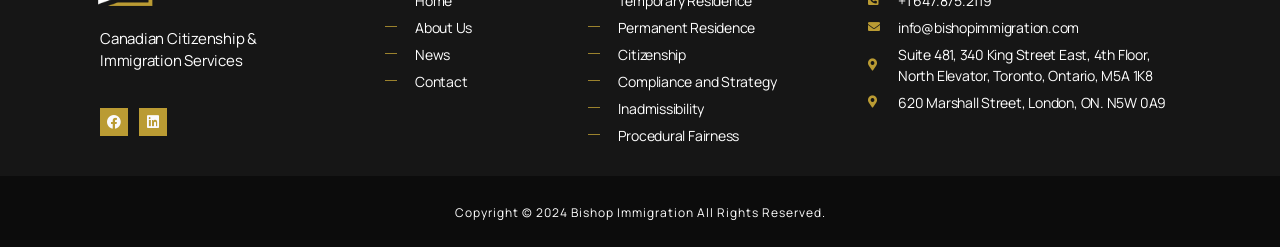Please provide a brief answer to the question using only one word or phrase: 
What is the name of the immigration service?

Bishop Immigration